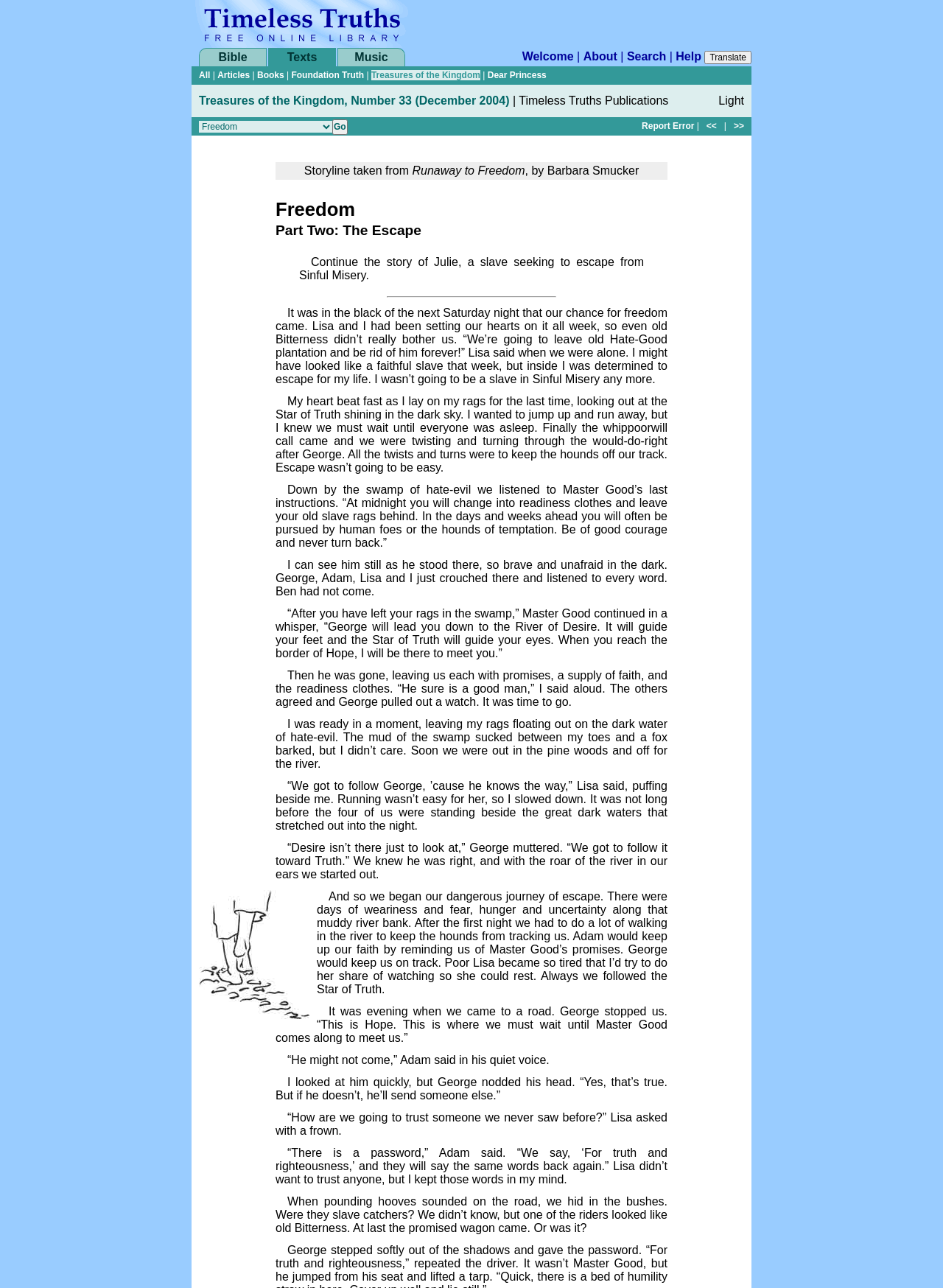Locate the bounding box of the user interface element based on this description: "Timeless Truths Free Online Library".

[0.203, 0.0, 0.438, 0.037]